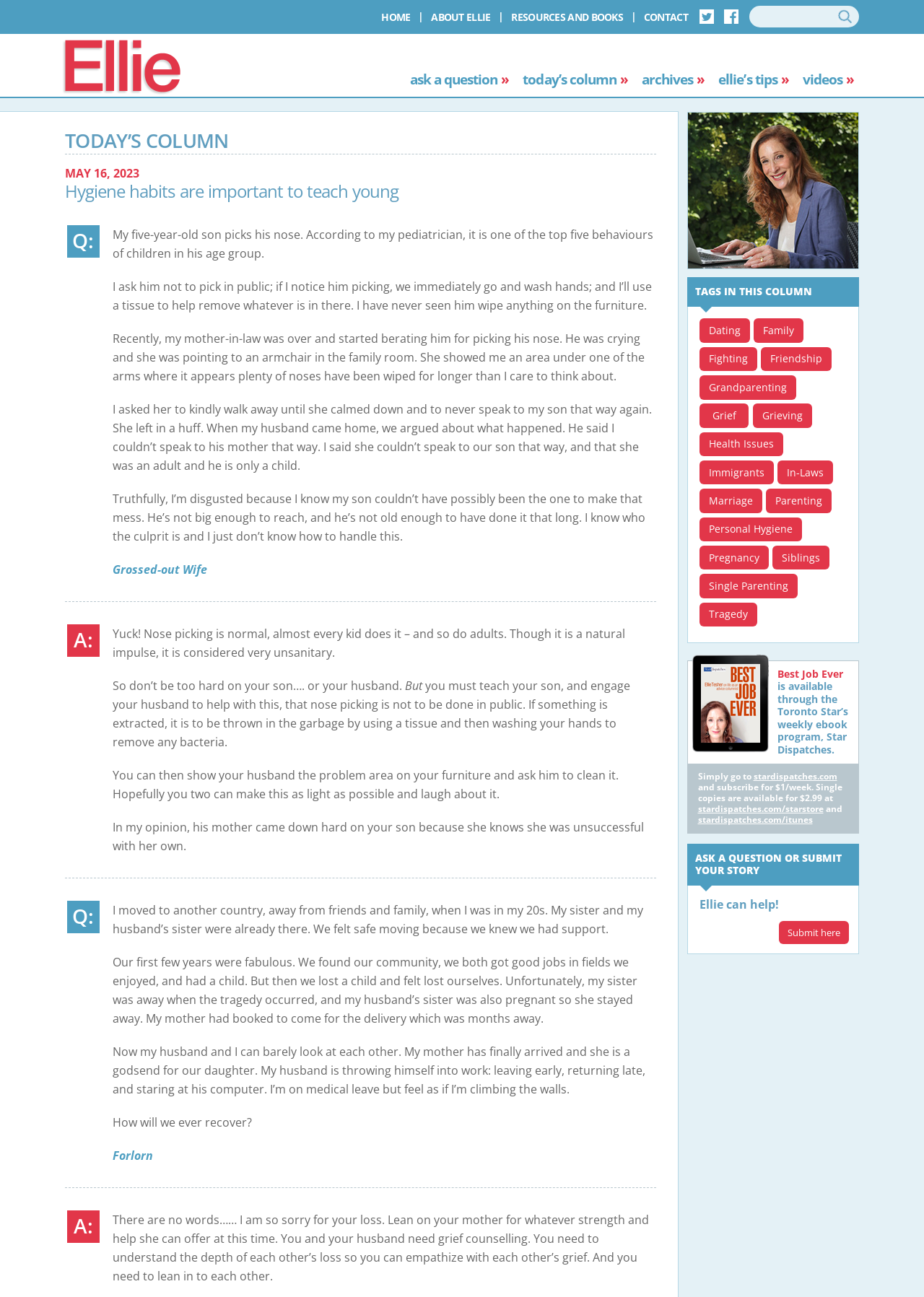Please locate the bounding box coordinates of the element's region that needs to be clicked to follow the instruction: "Go to the home page". The bounding box coordinates should be provided as four float numbers between 0 and 1, i.e., [left, top, right, bottom].

[0.413, 0.005, 0.45, 0.018]